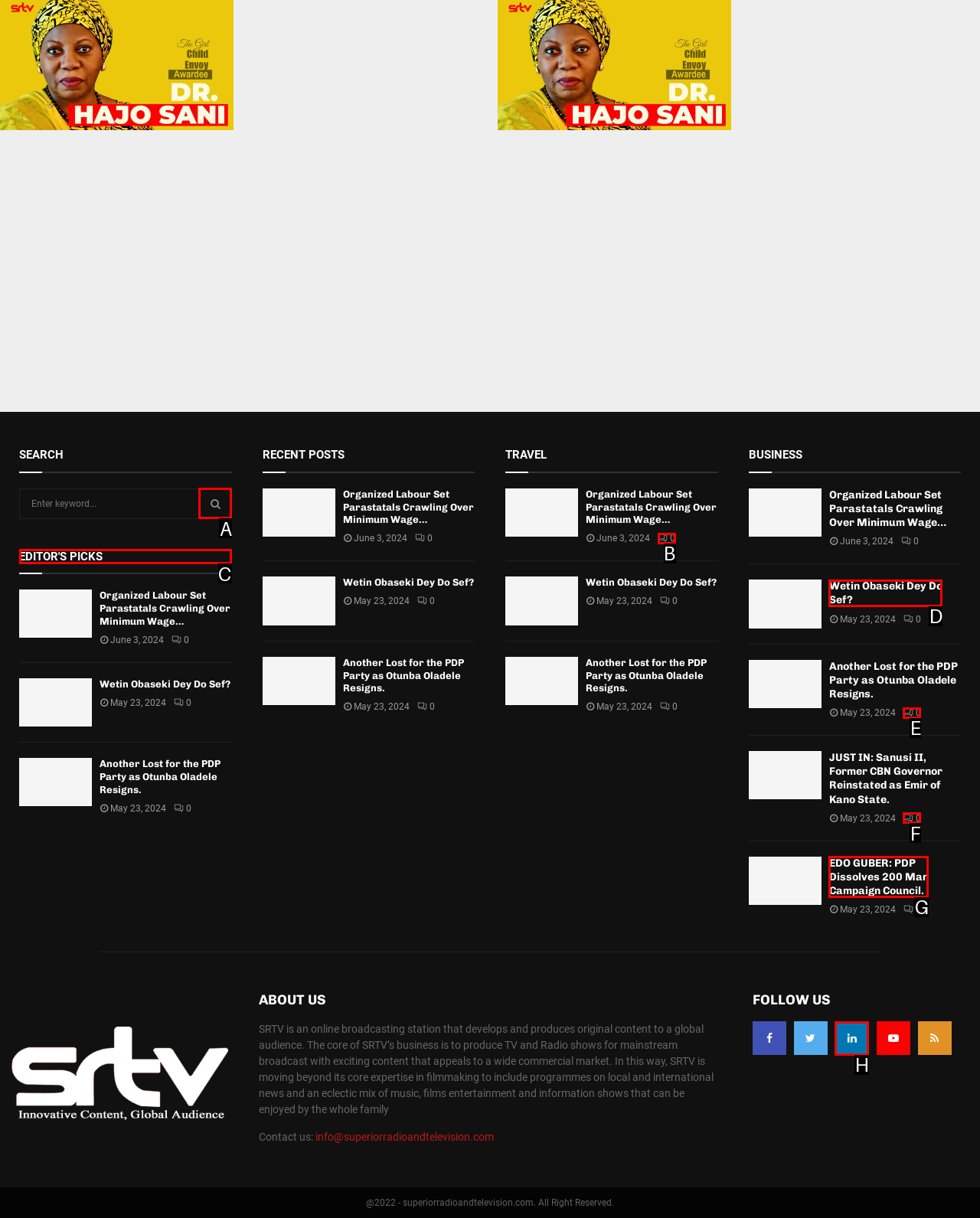Tell me which one HTML element I should click to complete this task: Click on the 'EDITOR'S PICKS' section Answer with the option's letter from the given choices directly.

C